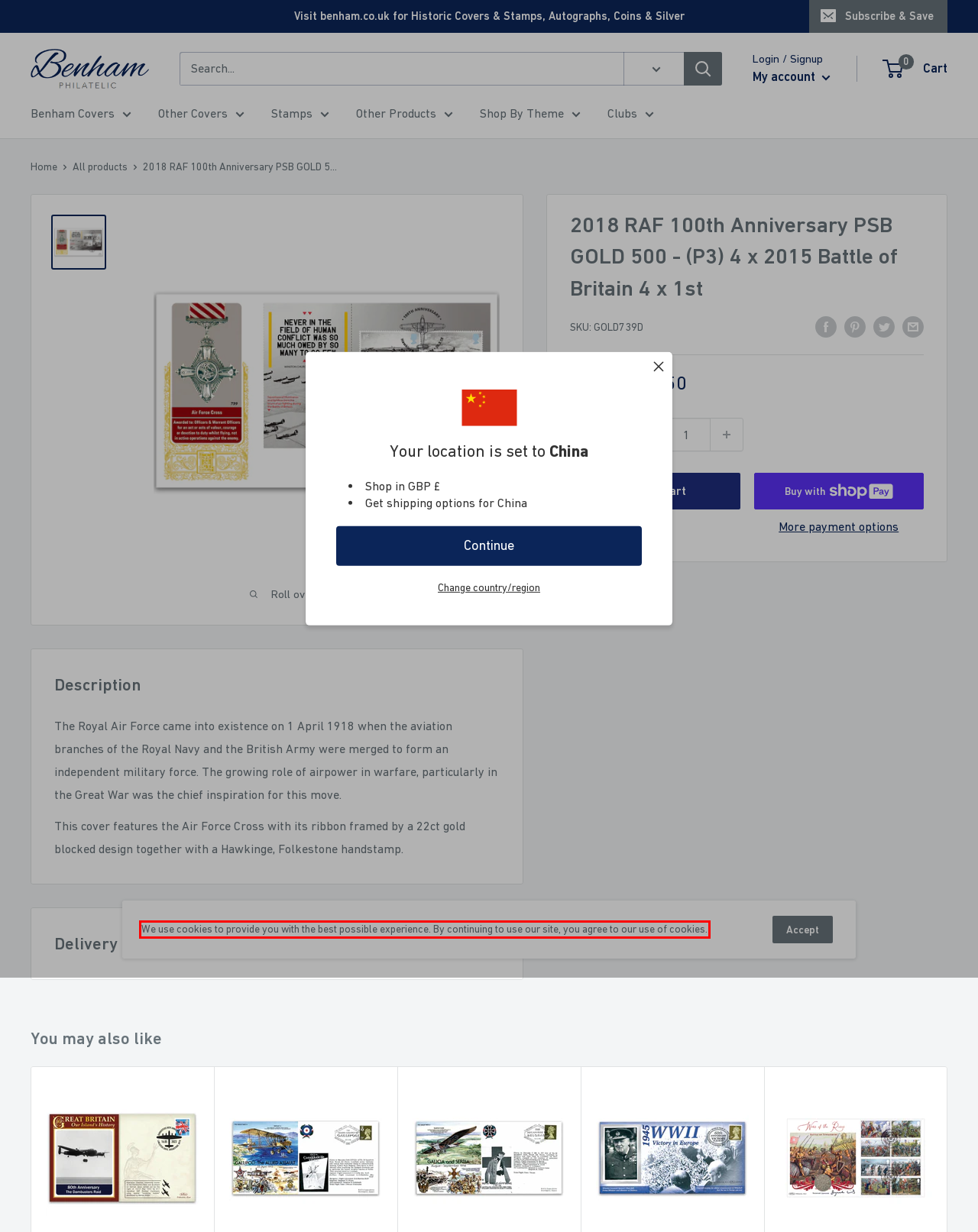Please extract the text content within the red bounding box on the webpage screenshot using OCR.

We use cookies to provide you with the best possible experience. By continuing to use our site, you agree to our use of cookies.